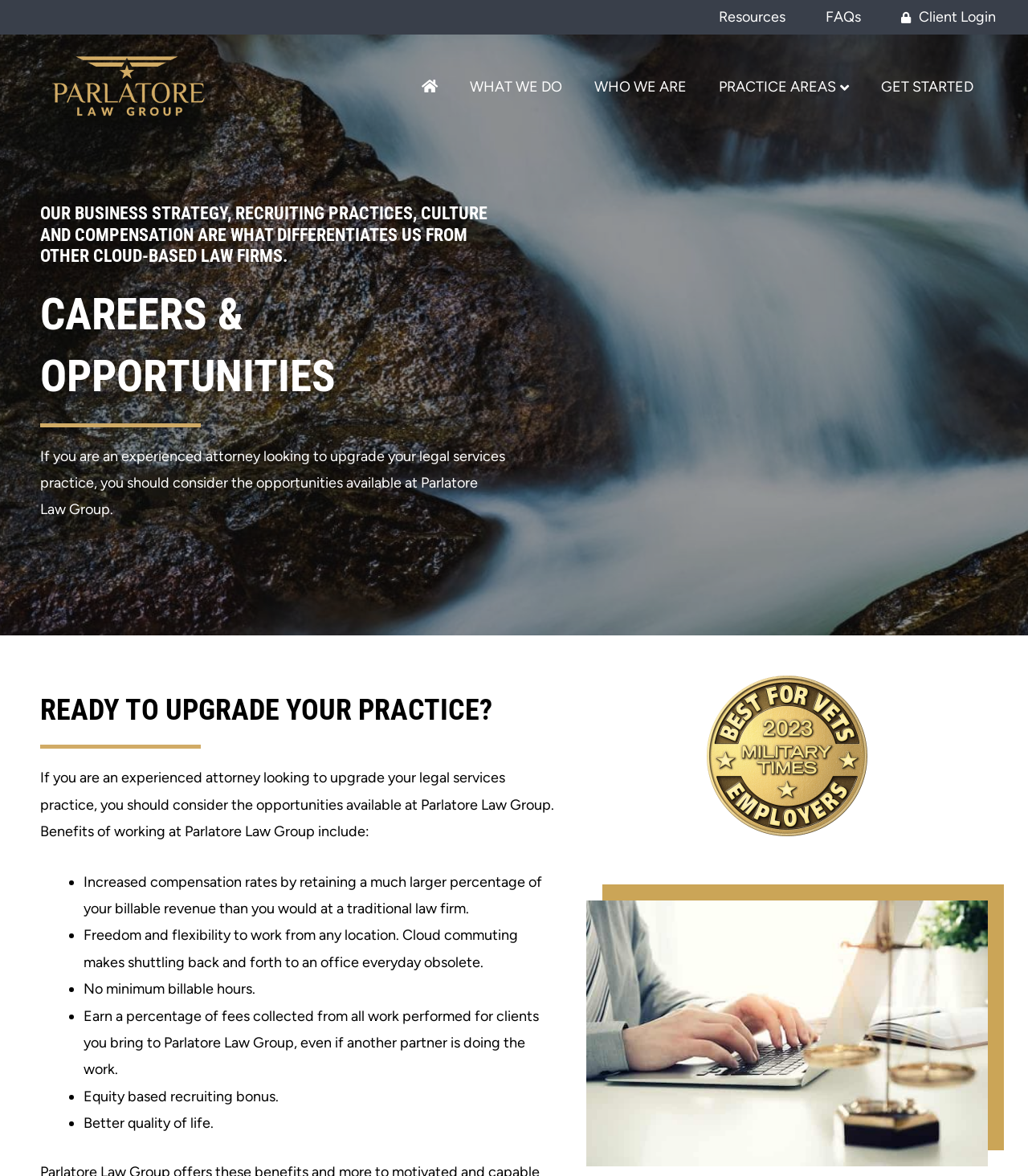Please study the image and answer the question comprehensively:
What is the name of the law group?

I found the answer by looking at the logo link at the top left corner of the webpage, which says 'parlatore law group logo'. This suggests that the law group's name is Parlatore Law Group.